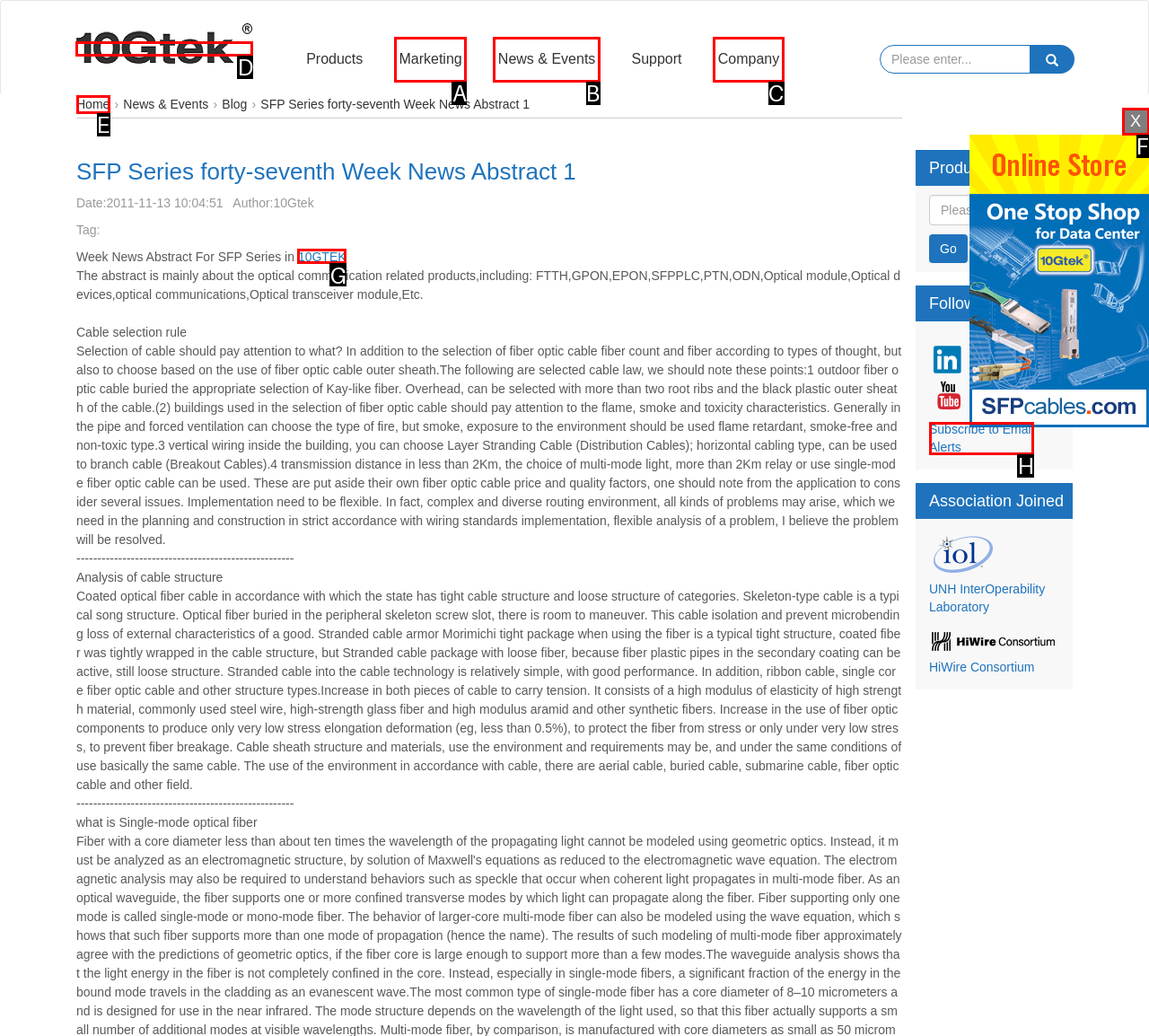Determine the letter of the element I should select to fulfill the following instruction: Click the '10Gtek - Optical Module and Twinax Cable for Data Center and Super Computing Solutions' link. Just provide the letter.

D